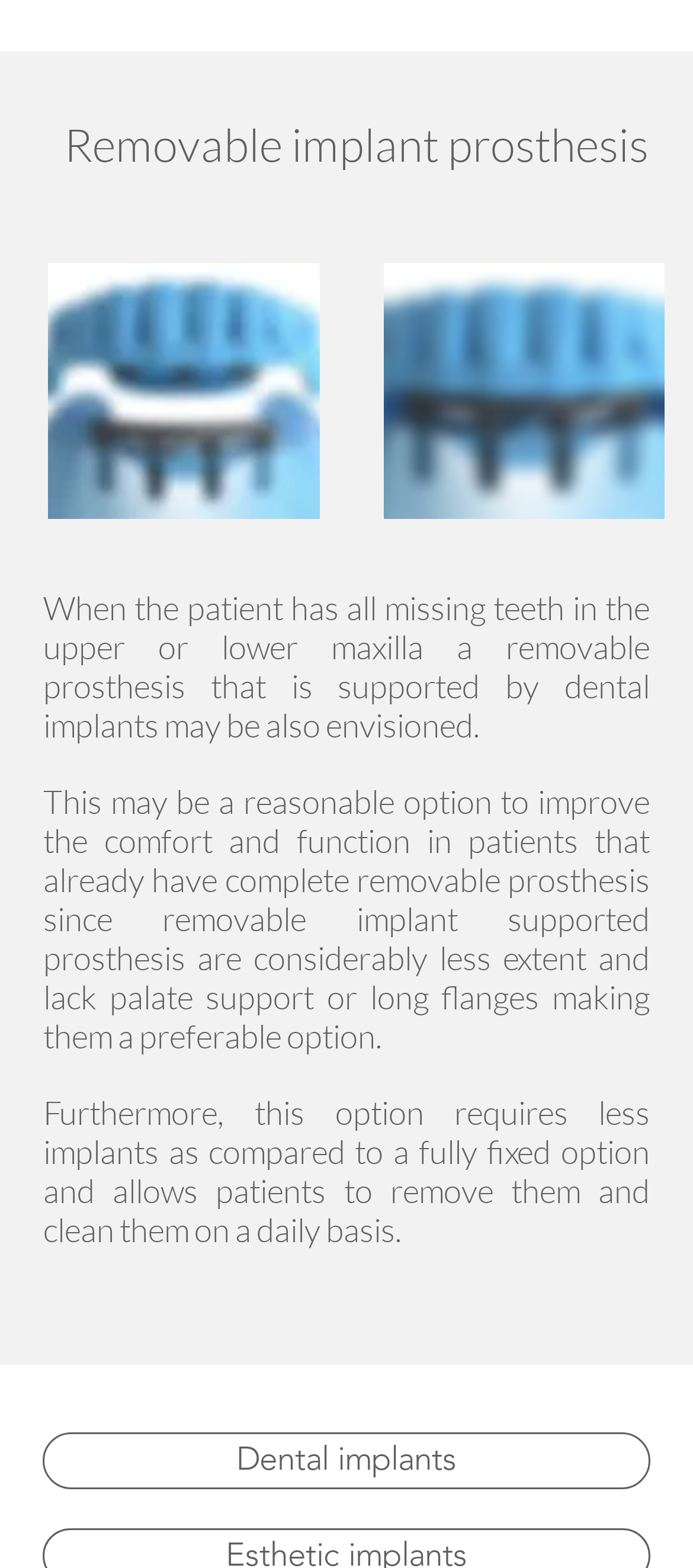Using the provided element description "secretariat@graf-sanzmartin.ch", determine the bounding box coordinates of the UI element.

[0.165, 0.683, 0.62, 0.701]